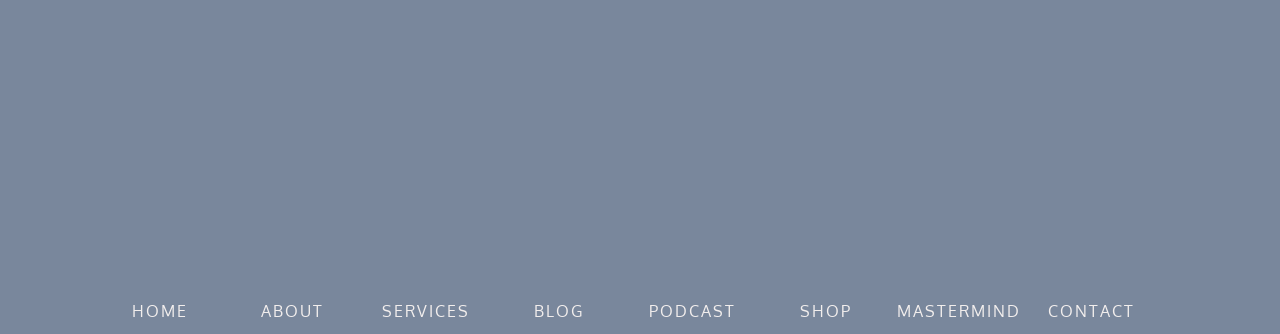Find and specify the bounding box coordinates that correspond to the clickable region for the instruction: "learn about the website".

[0.177, 0.898, 0.28, 0.955]